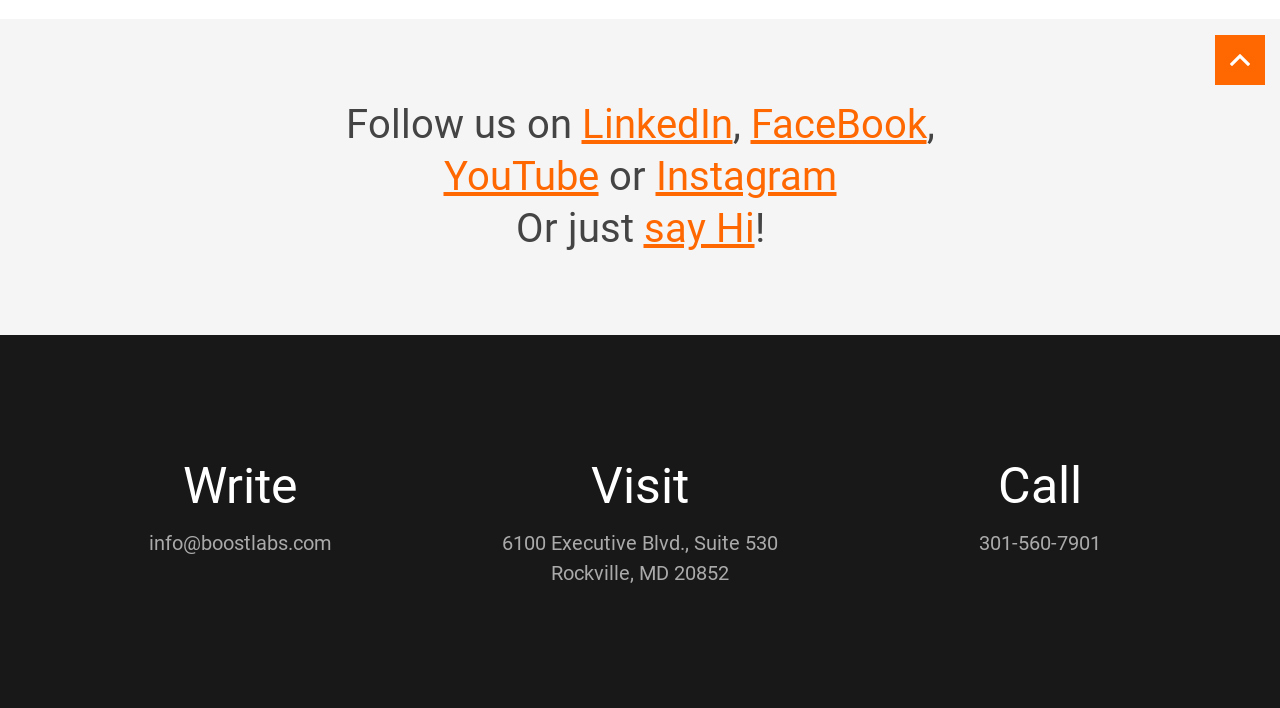What is the purpose of the 'Back to top' link?
Provide a fully detailed and comprehensive answer to the question.

The webpage has a link at the bottom that says 'Back to top', which suggests that its purpose is to allow users to quickly navigate back to the top of the page.